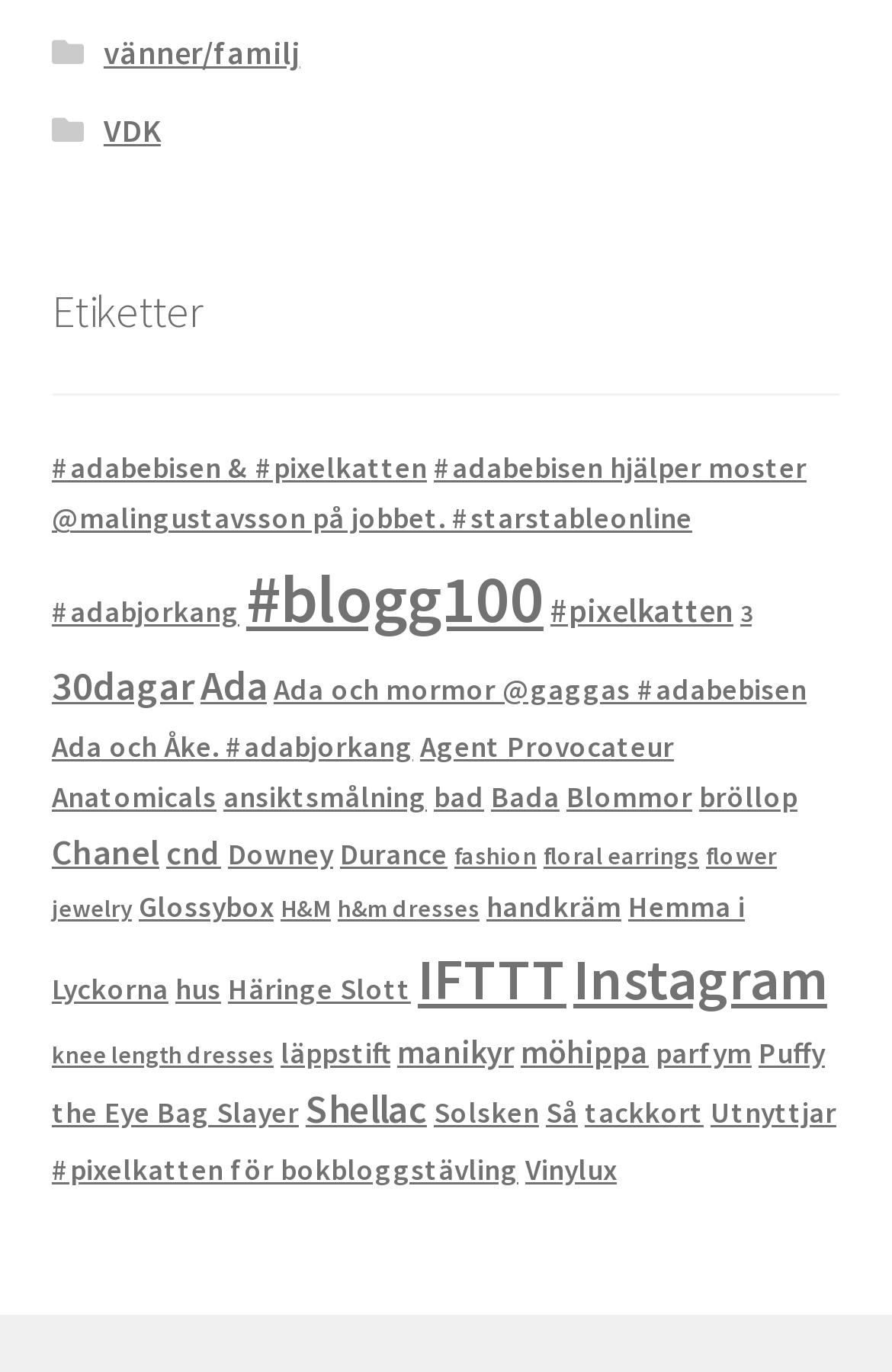Identify the bounding box coordinates for the UI element mentioned here: "h&m dresses". Provide the coordinates as four float values between 0 and 1, i.e., [left, top, right, bottom].

[0.379, 0.652, 0.538, 0.674]